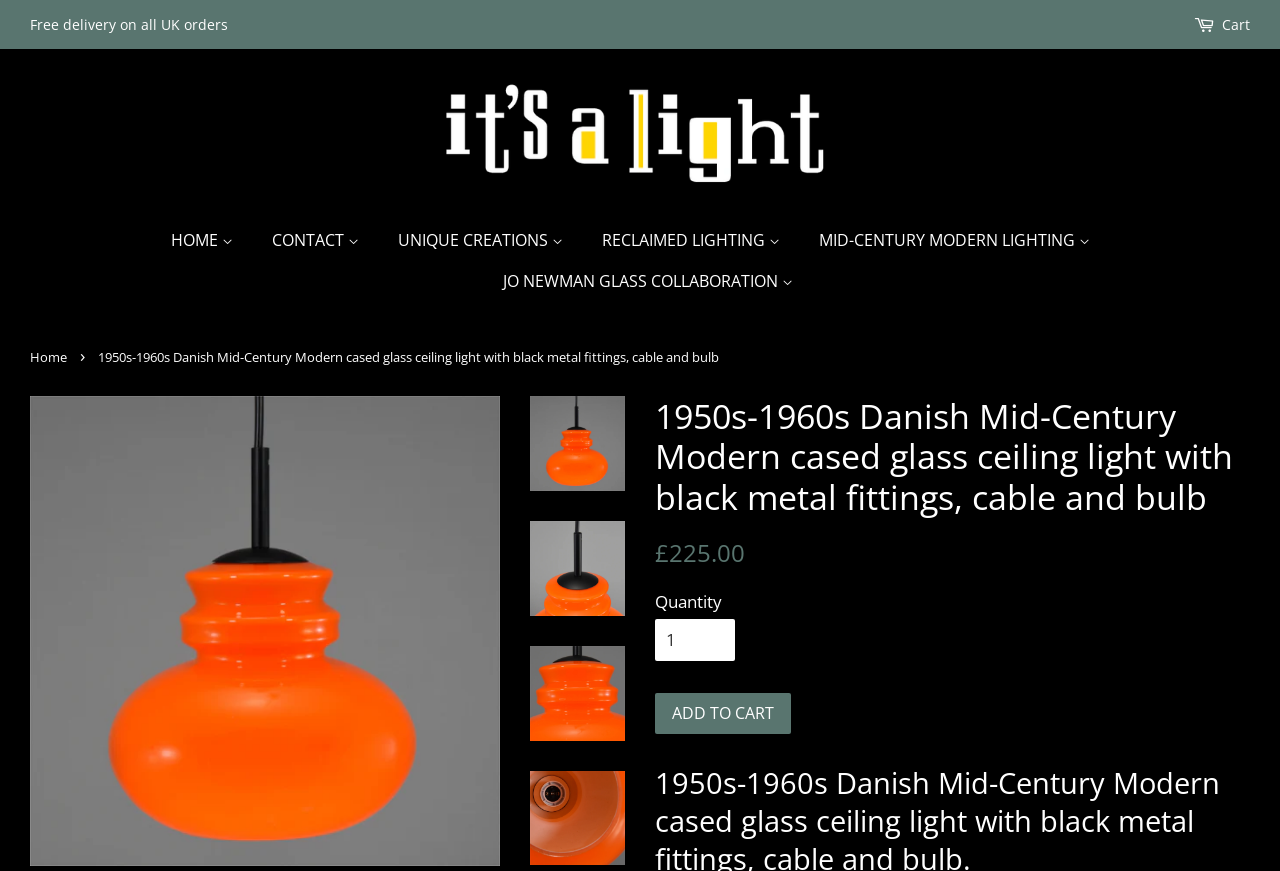Select the bounding box coordinates of the element I need to click to carry out the following instruction: "View the 'HOME' page".

[0.133, 0.252, 0.197, 0.299]